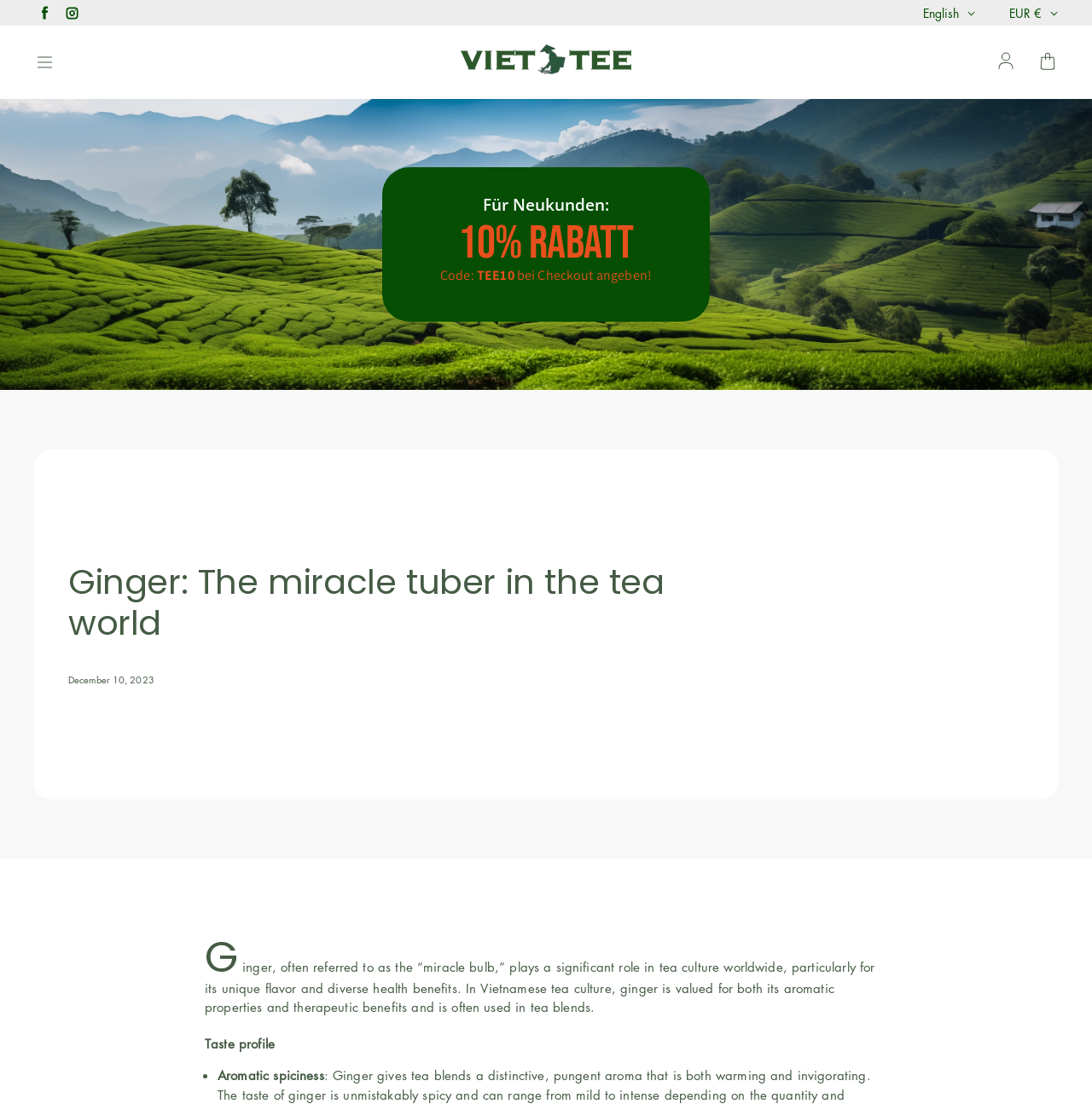Respond to the question below with a concise word or phrase:
What is the currency used on the webpage?

EUR €